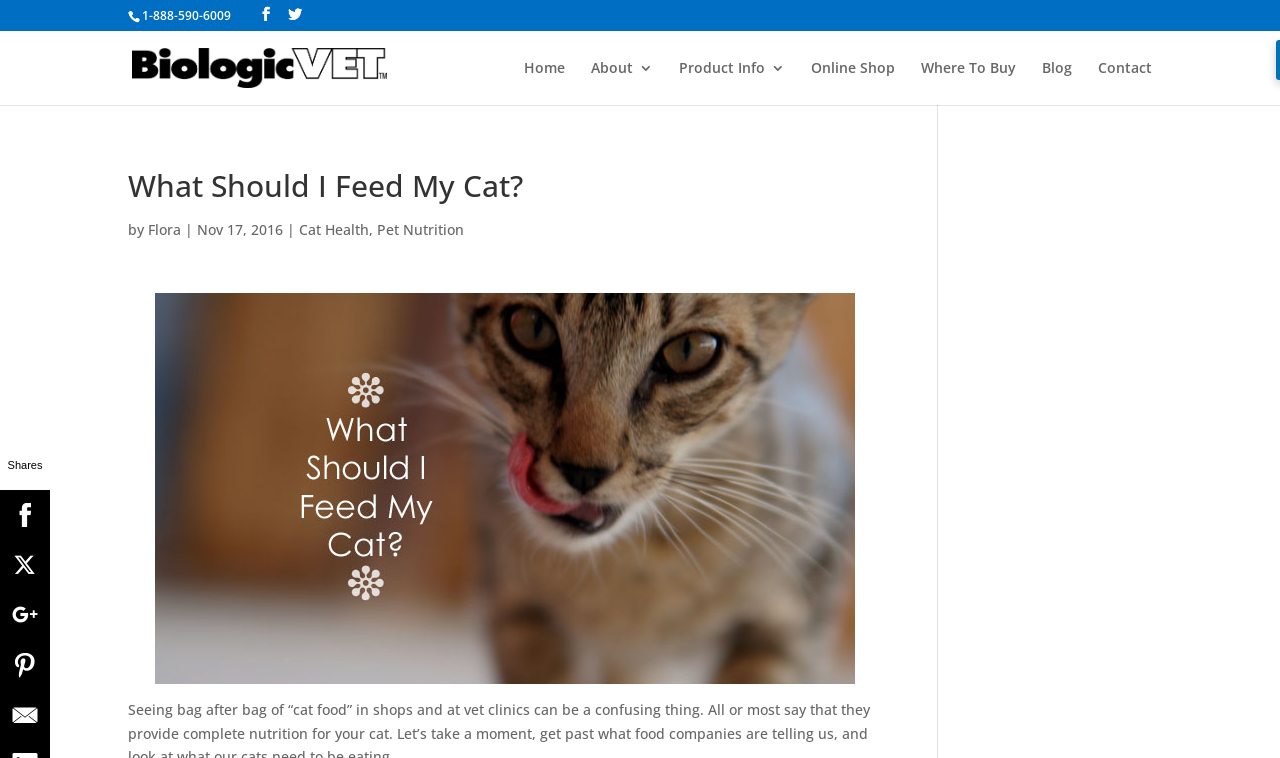Give a short answer to this question using one word or a phrase:
What is the author of the article?

Flora